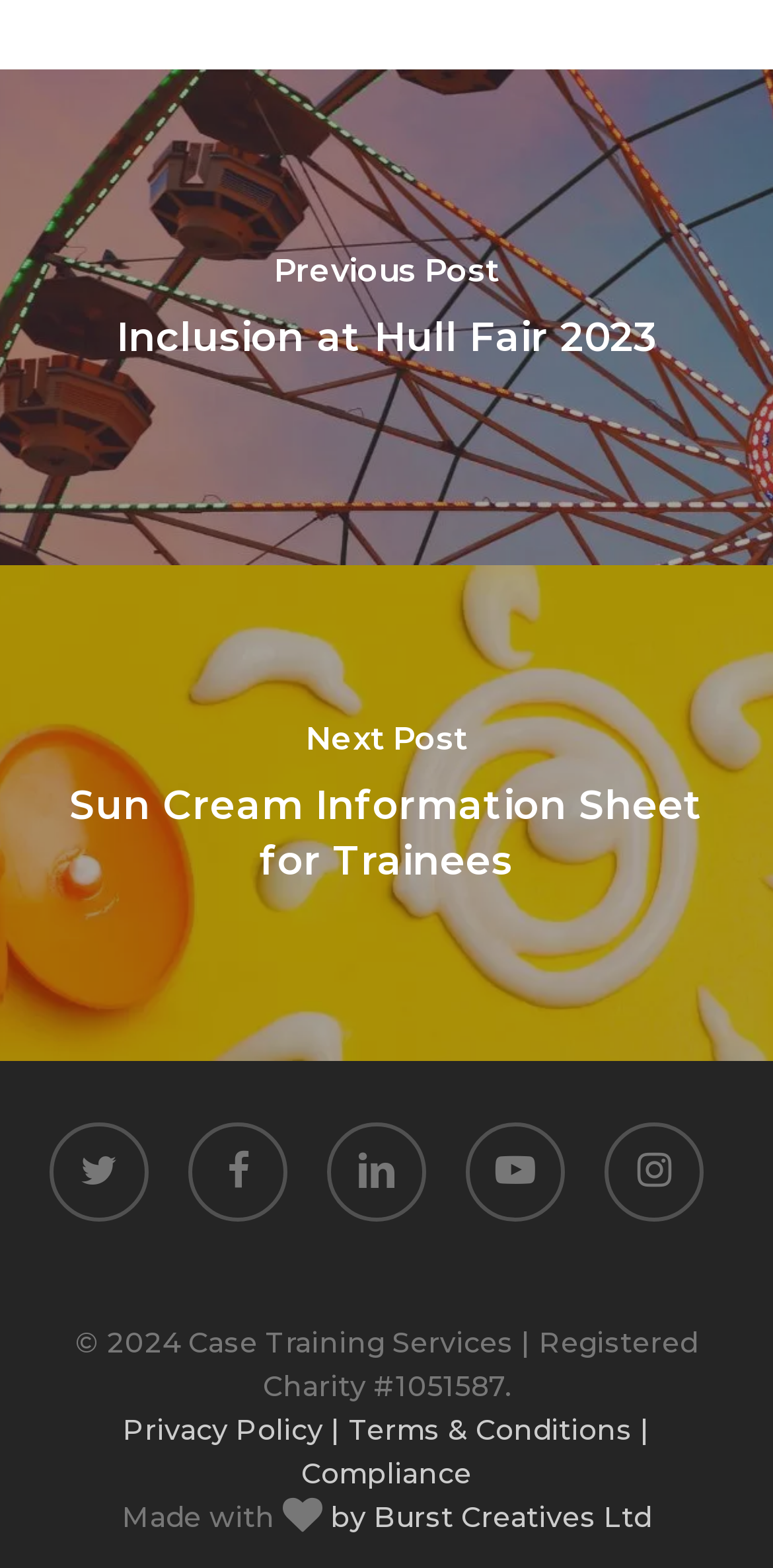Specify the bounding box coordinates of the area to click in order to follow the given instruction: "View Terms & Conditions."

[0.451, 0.9, 0.841, 0.923]